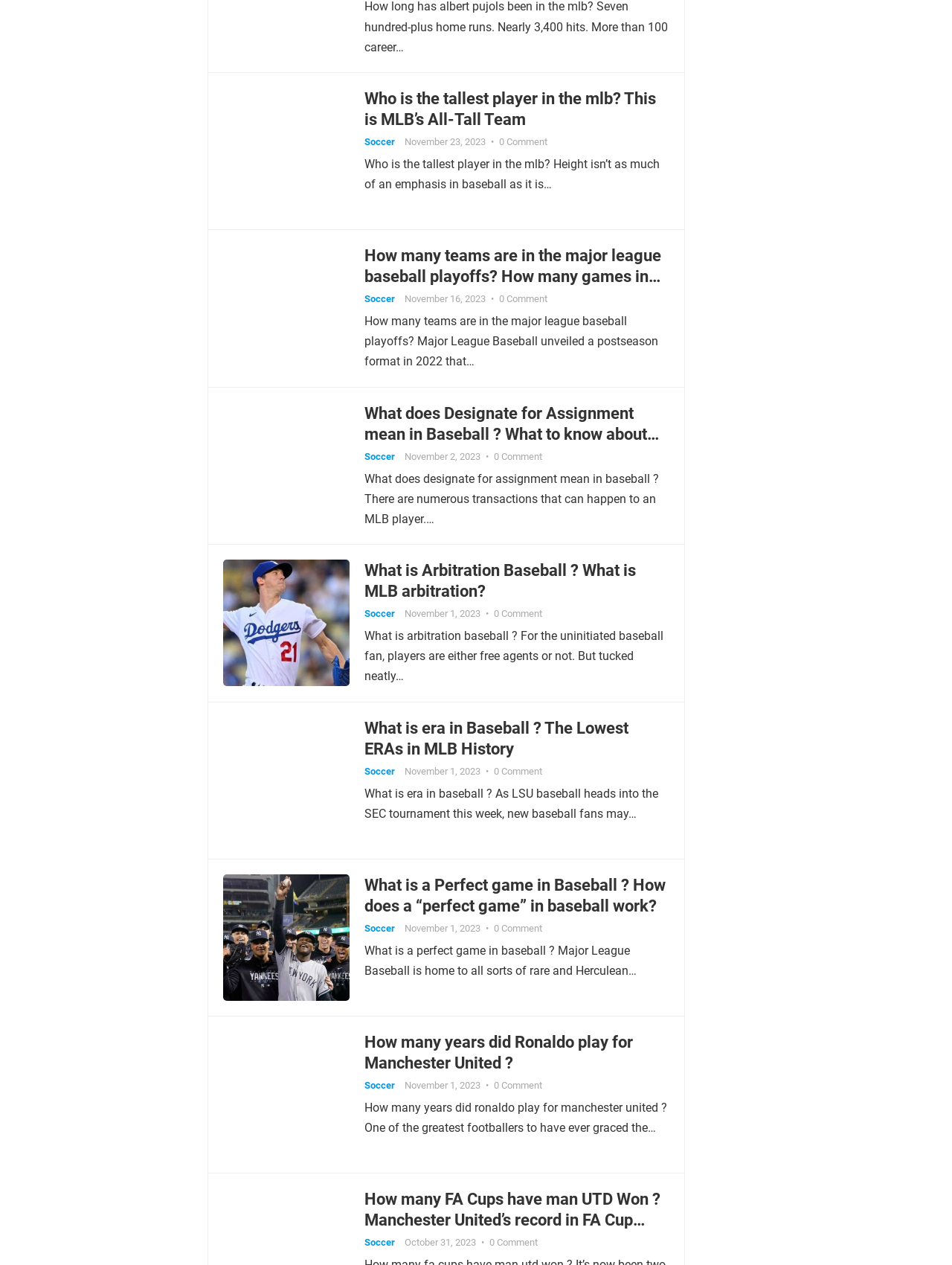Specify the bounding box coordinates of the area to click in order to execute this command: 'View 'How many teams are in the major league baseball playoffs?' article'. The coordinates should consist of four float numbers ranging from 0 to 1, and should be formatted as [left, top, right, bottom].

[0.383, 0.194, 0.695, 0.275]